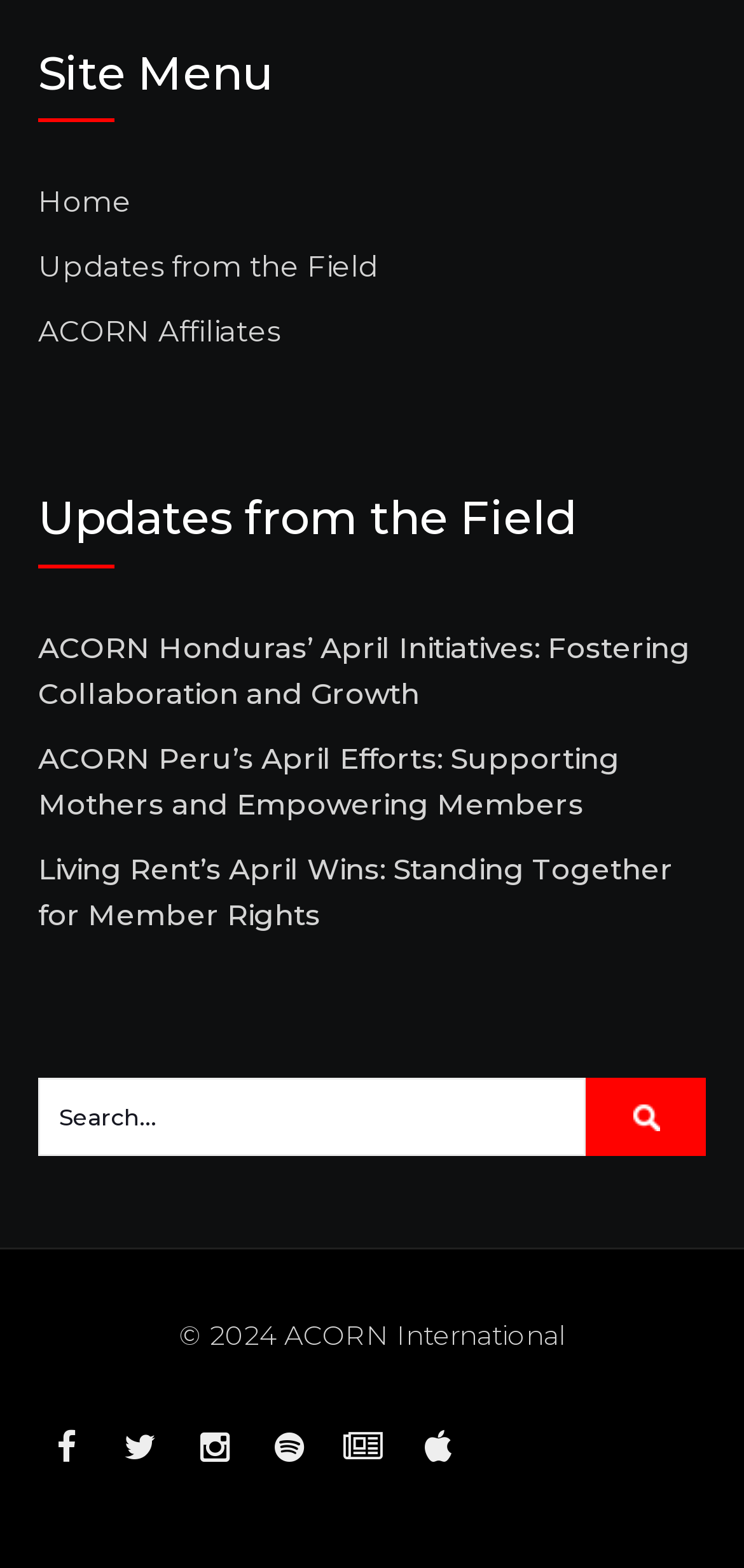Please identify the bounding box coordinates of the element I should click to complete this instruction: 'go to home page'. The coordinates should be given as four float numbers between 0 and 1, like this: [left, top, right, bottom].

[0.051, 0.115, 0.177, 0.144]